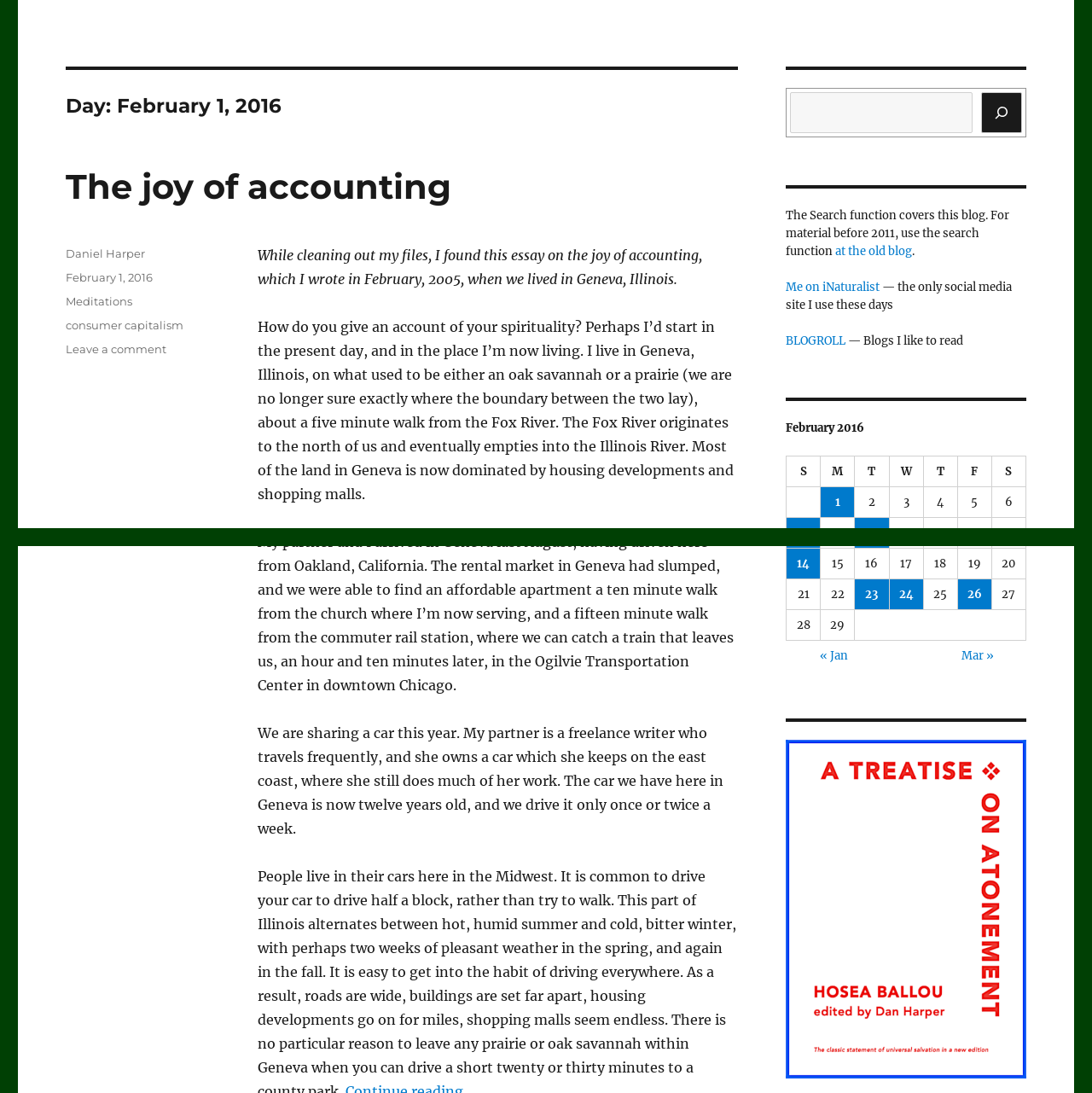Provide the bounding box coordinates for the UI element described in this sentence: "The joy of accounting". The coordinates should be four float values between 0 and 1, i.e., [left, top, right, bottom].

[0.06, 0.151, 0.413, 0.189]